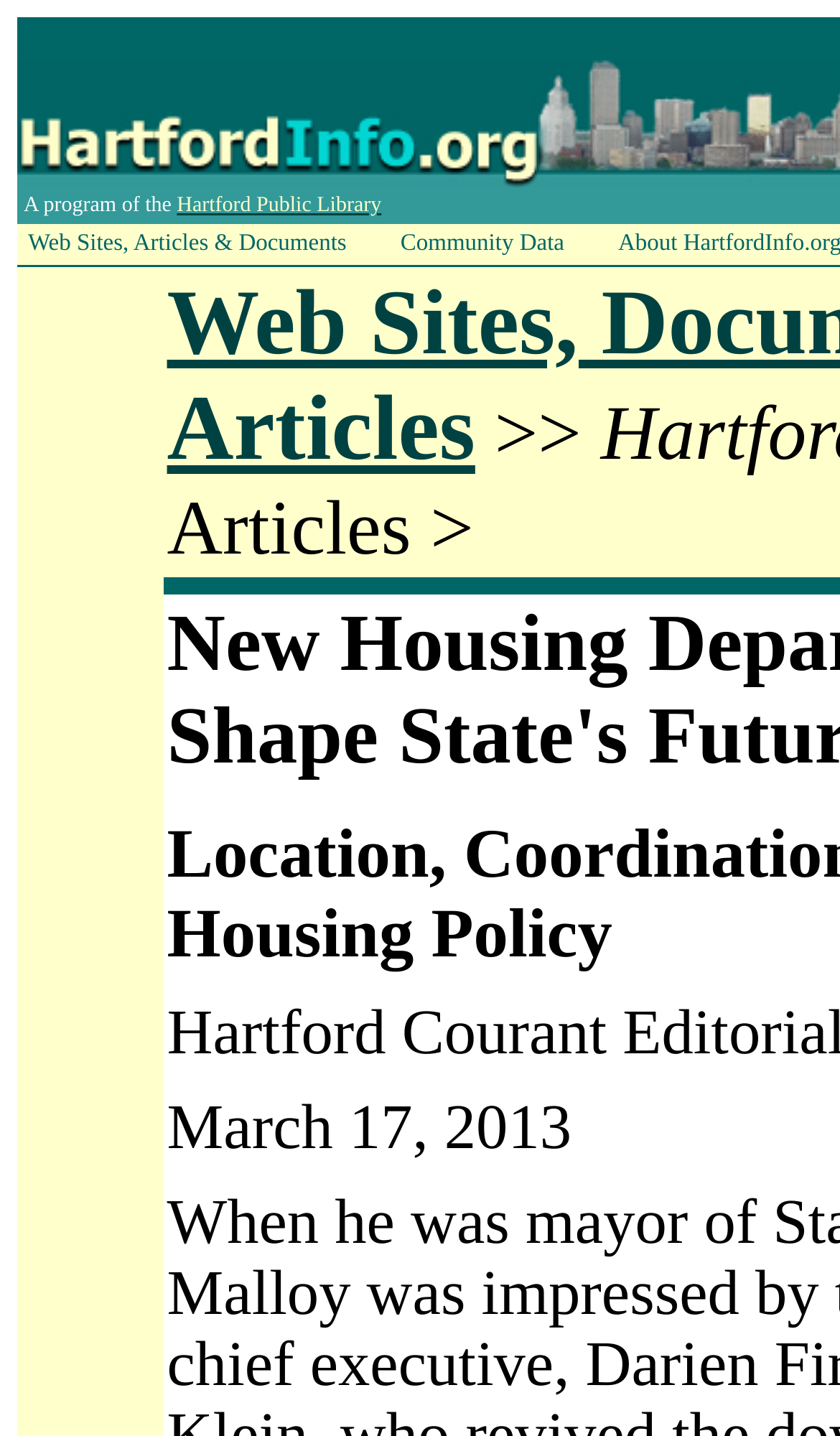Provide a brief response using a word or short phrase to this question:
Is there an image on the webpage?

Yes